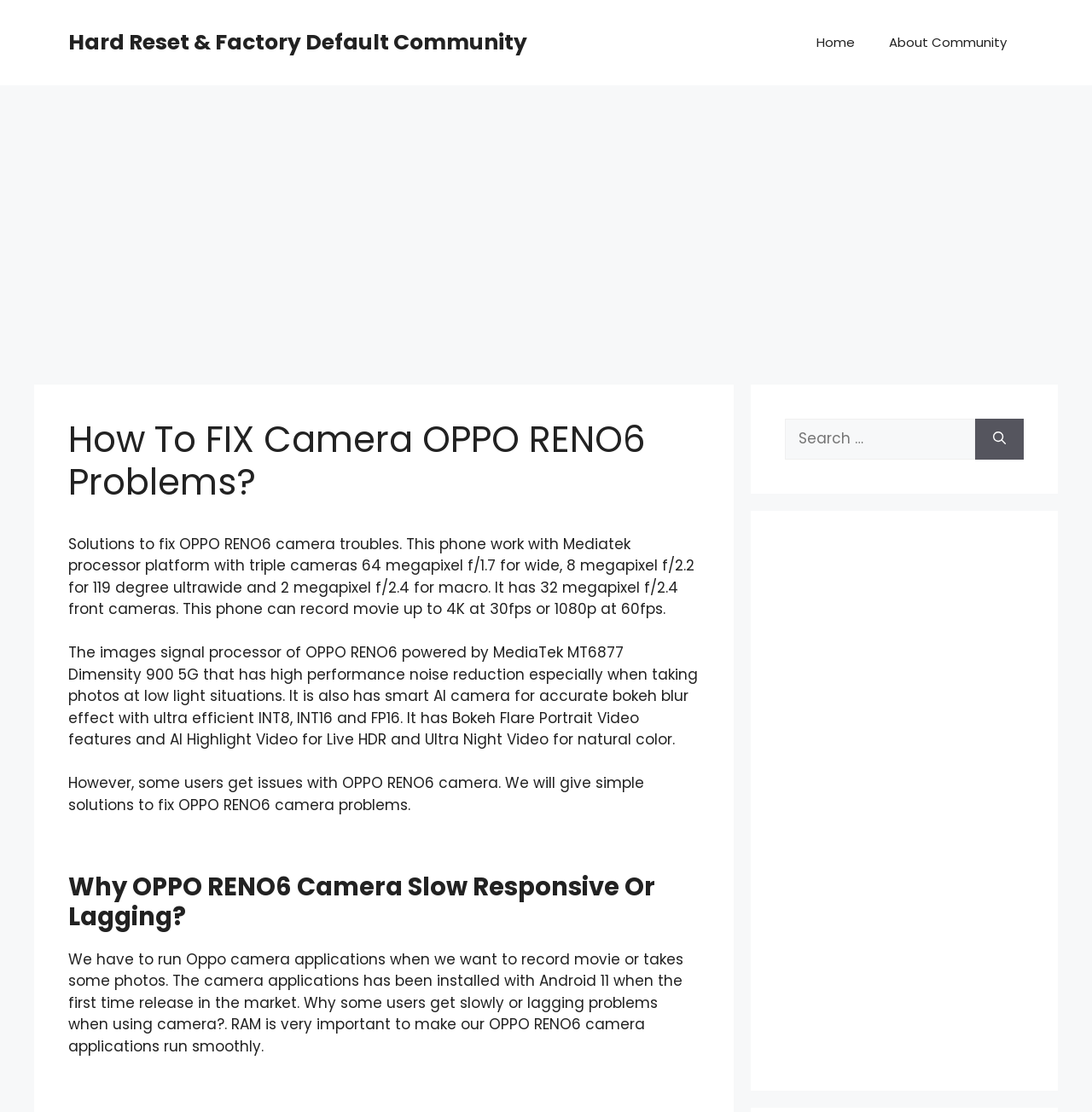What is the purpose of the search box?
Based on the screenshot, answer the question with a single word or phrase.

To search for solutions